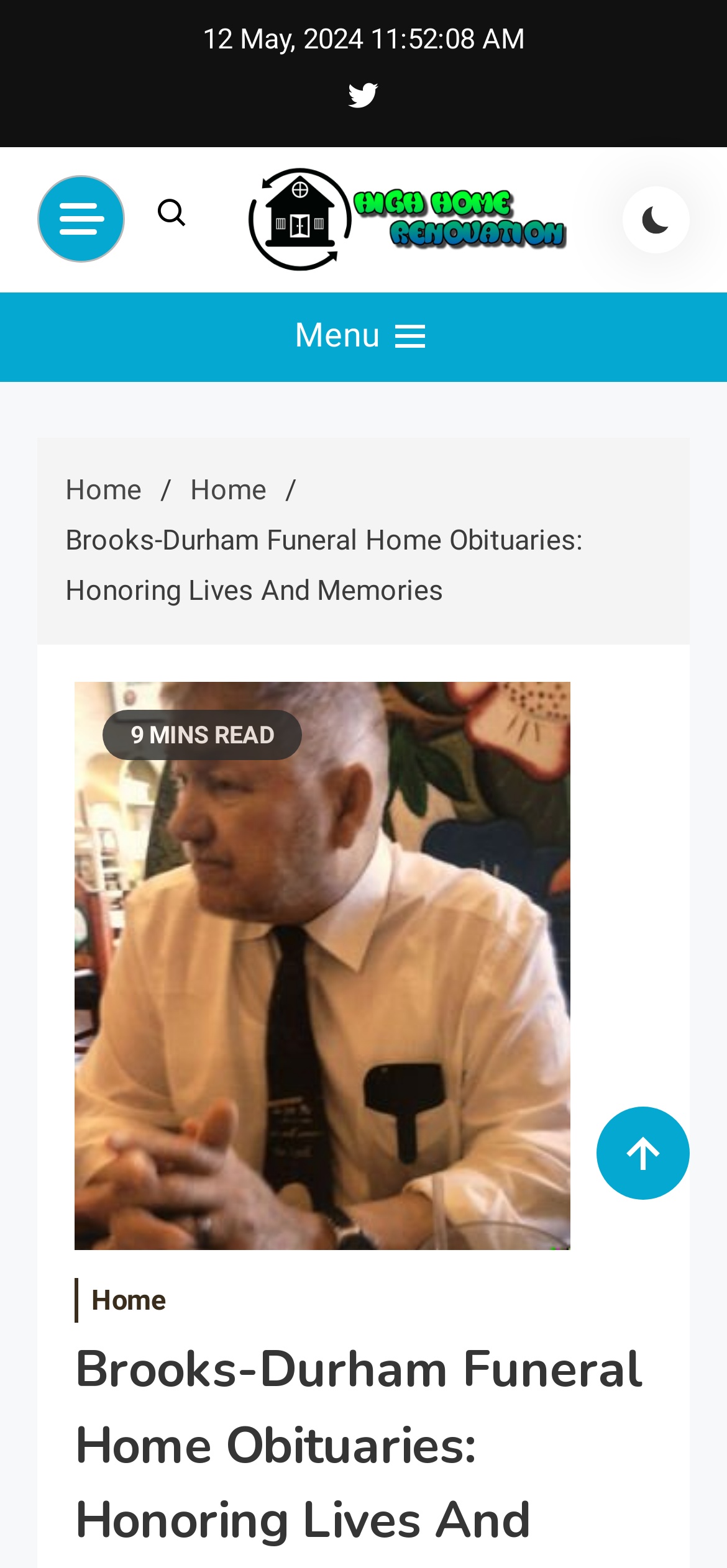Use one word or a short phrase to answer the question provided: 
What is the date on the webpage?

12 May, 2024